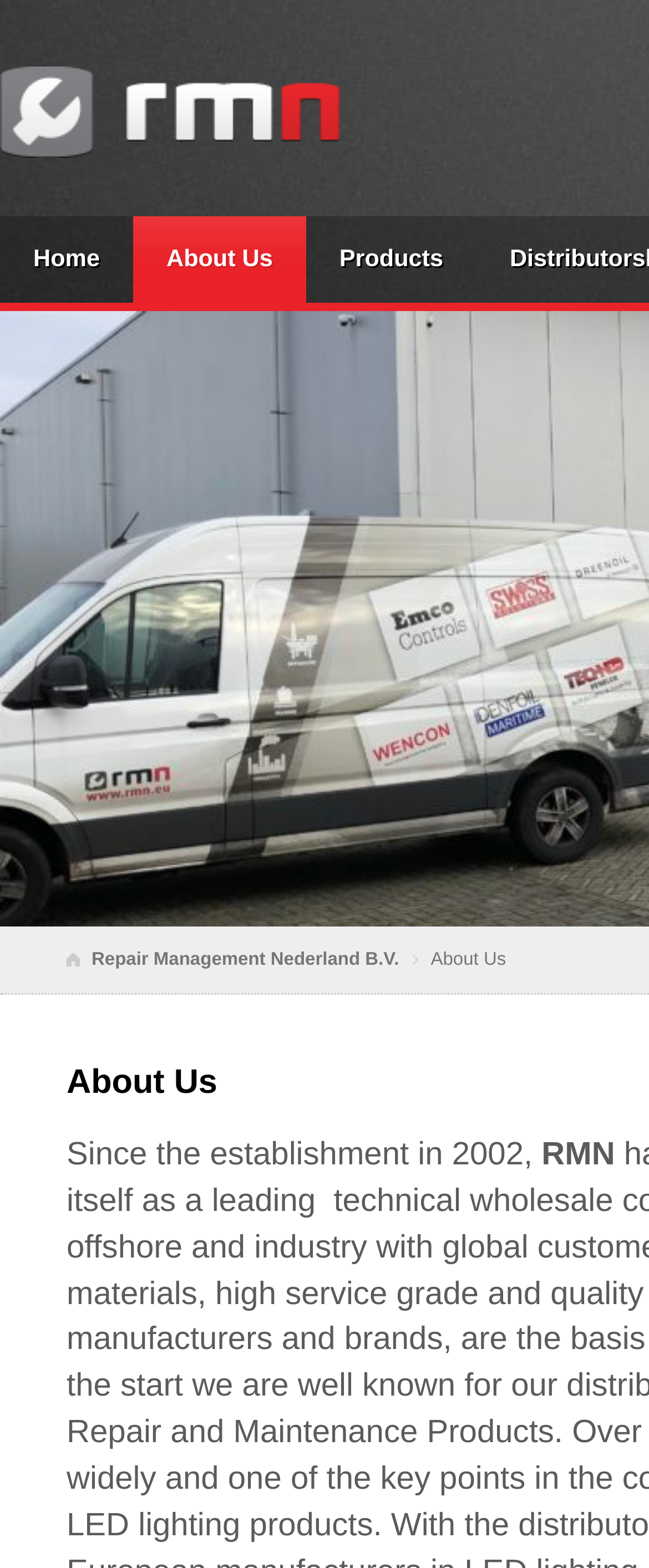Explain the webpage's design and content in an elaborate manner.

The webpage is about Repair Management Nederland B.V. and its "About Us" section. At the top left, there is a link to the company's homepage, labeled "Repair Management Nederland B.V.". Next to it, there are three navigation links: "Home", "About Us", and "Products", which are aligned horizontally.

Below these navigation links, there is a prominent heading that reads "About Us". Underneath this heading, there is a paragraph of text that starts with "Since the establishment in 2002,". This text is followed by the abbreviation "RMN". The text and the abbreviation are positioned closely together, with the abbreviation appearing to the right of the text.

There is also a duplicate link to "Repair Management Nederland B.V." located at the top right of the page, which may serve as a logo or a secondary navigation link.